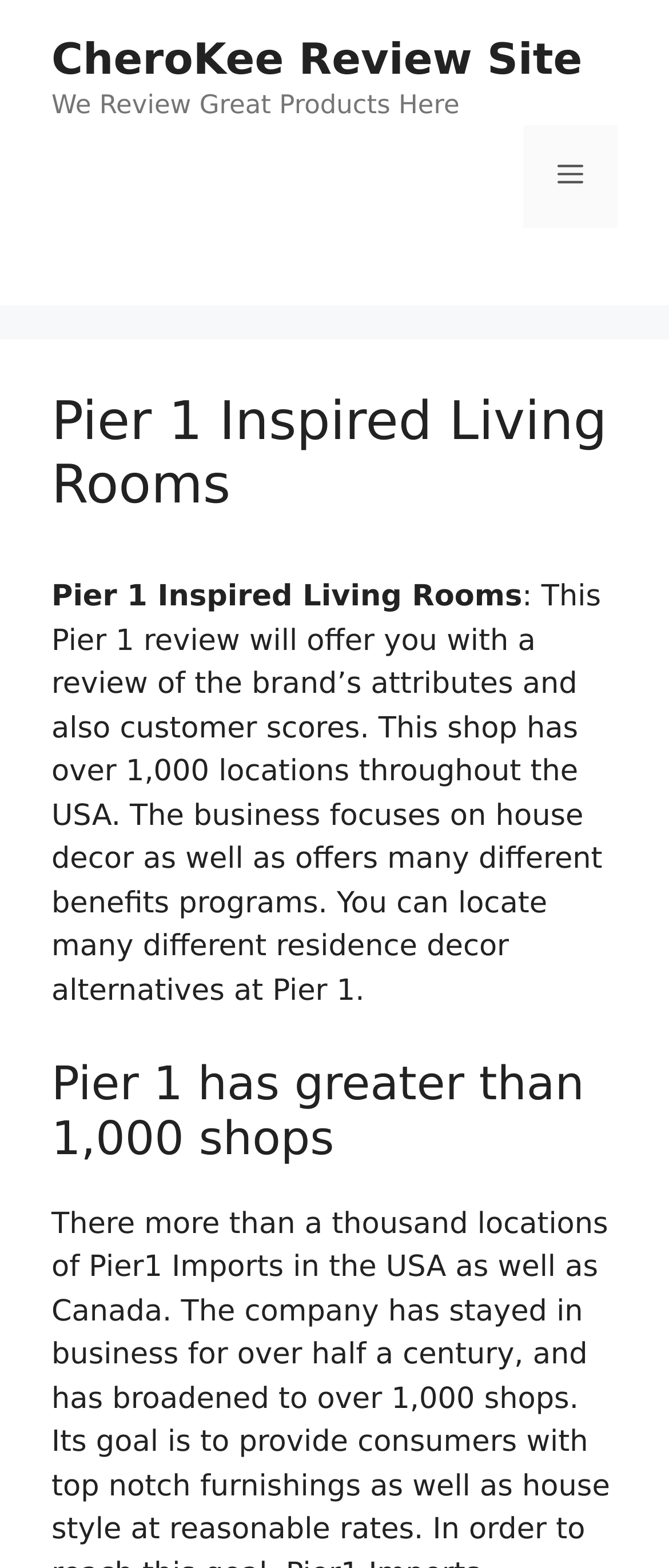Construct a comprehensive description capturing every detail on the webpage.

The webpage is about Pier 1 Inspired Living Rooms, with a focus on reviewing the brand's attributes and customer scores. At the top of the page, there is a banner with a link to the "CheroKee Review Site" and a static text that reads "We Review Great Products Here". 

Below the banner, there is a navigation menu on the right side, which can be toggled by a "Menu" button. The main content of the page is divided into sections, with a heading that reads "Pier 1 Inspired Living Rooms" at the top. 

Underneath the heading, there is a paragraph of text that summarizes the content of the review, mentioning that Pier 1 has over 1,000 locations throughout the USA, focuses on home decor, and offers various benefits programs. 

Further down, there is another heading that reads "Pier 1 has greater than 1,000 shops", which likely provides more information about the brand's store locations. Overall, the webpage appears to be a review or informational page about Pier 1, with a focus on its attributes, customer scores, and store locations.